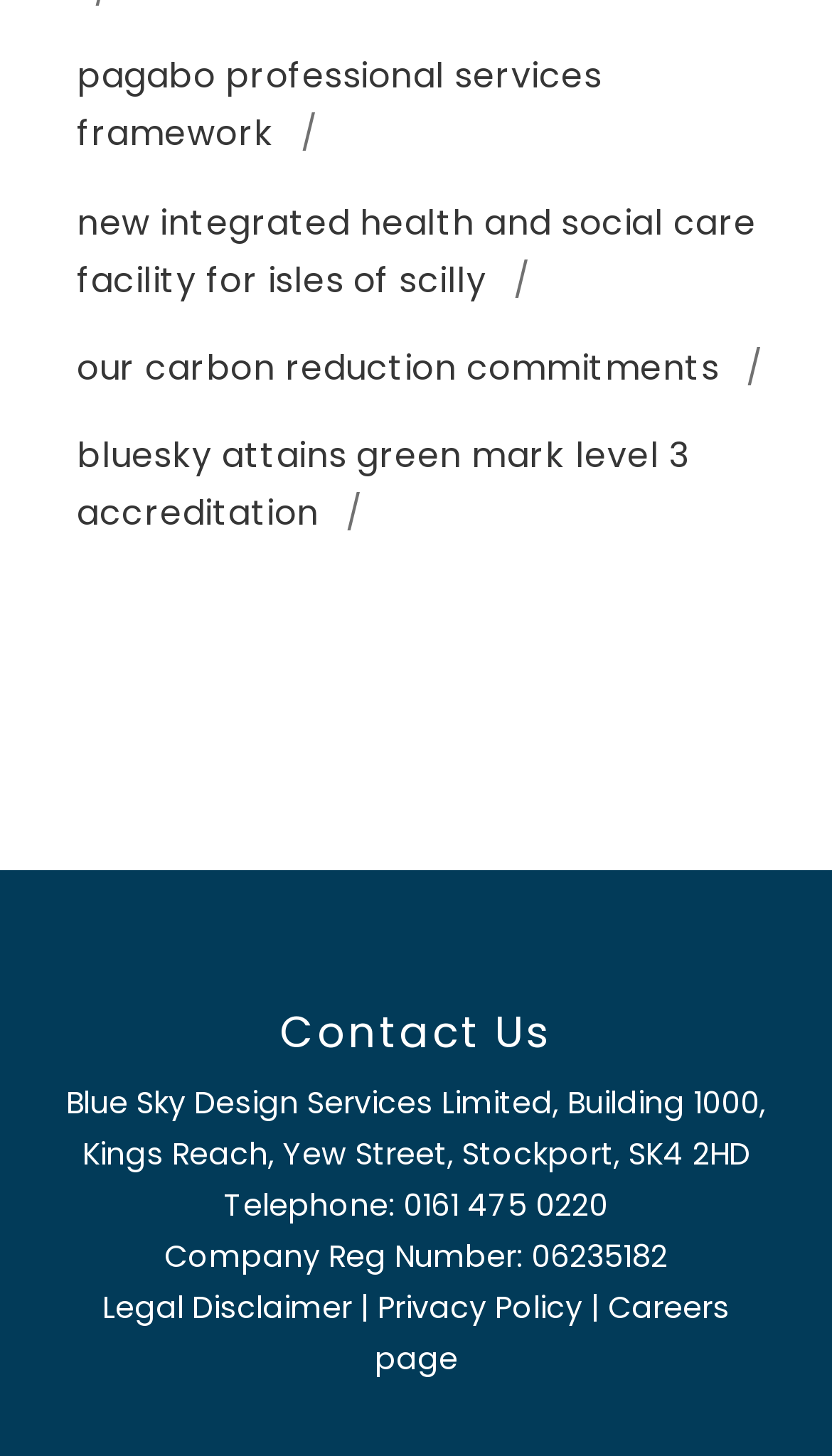Locate the bounding box coordinates of the element that should be clicked to execute the following instruction: "go to contact us page".

[0.072, 0.692, 0.928, 0.727]